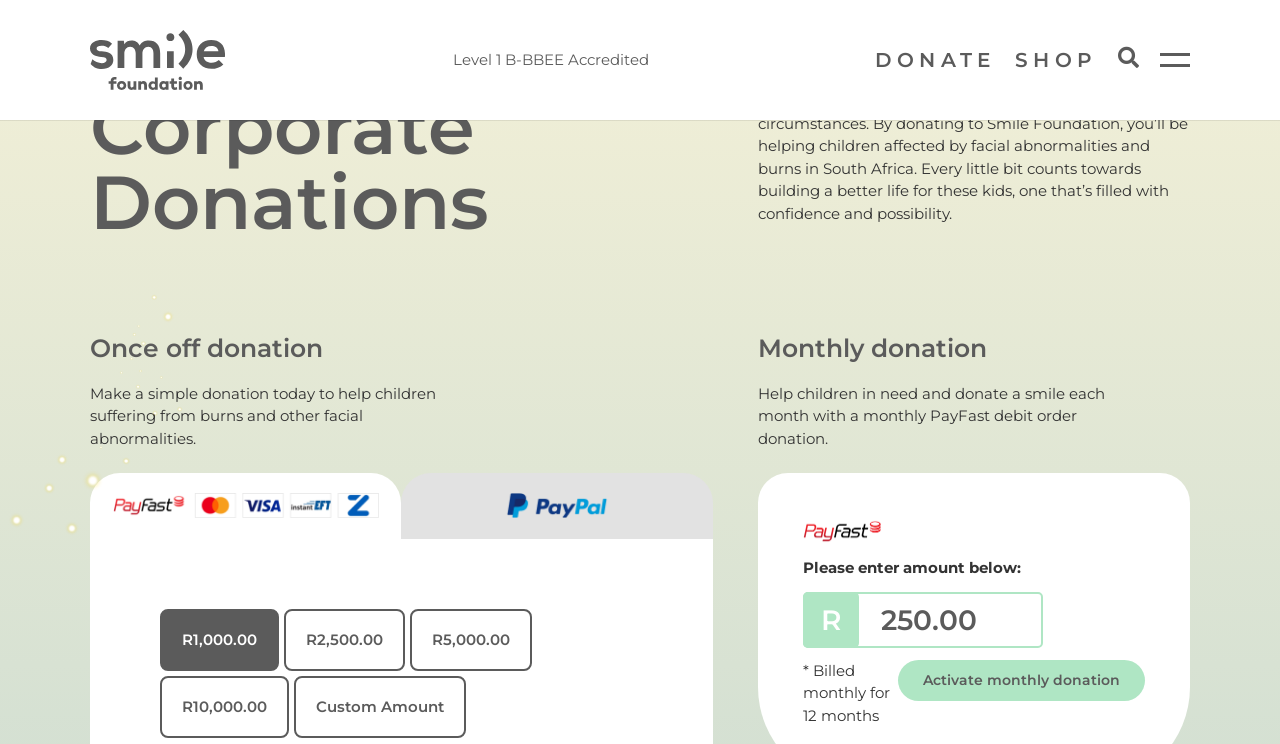Could you indicate the bounding box coordinates of the region to click in order to complete this instruction: "Click the R1,000.00 button".

[0.125, 0.818, 0.218, 0.901]